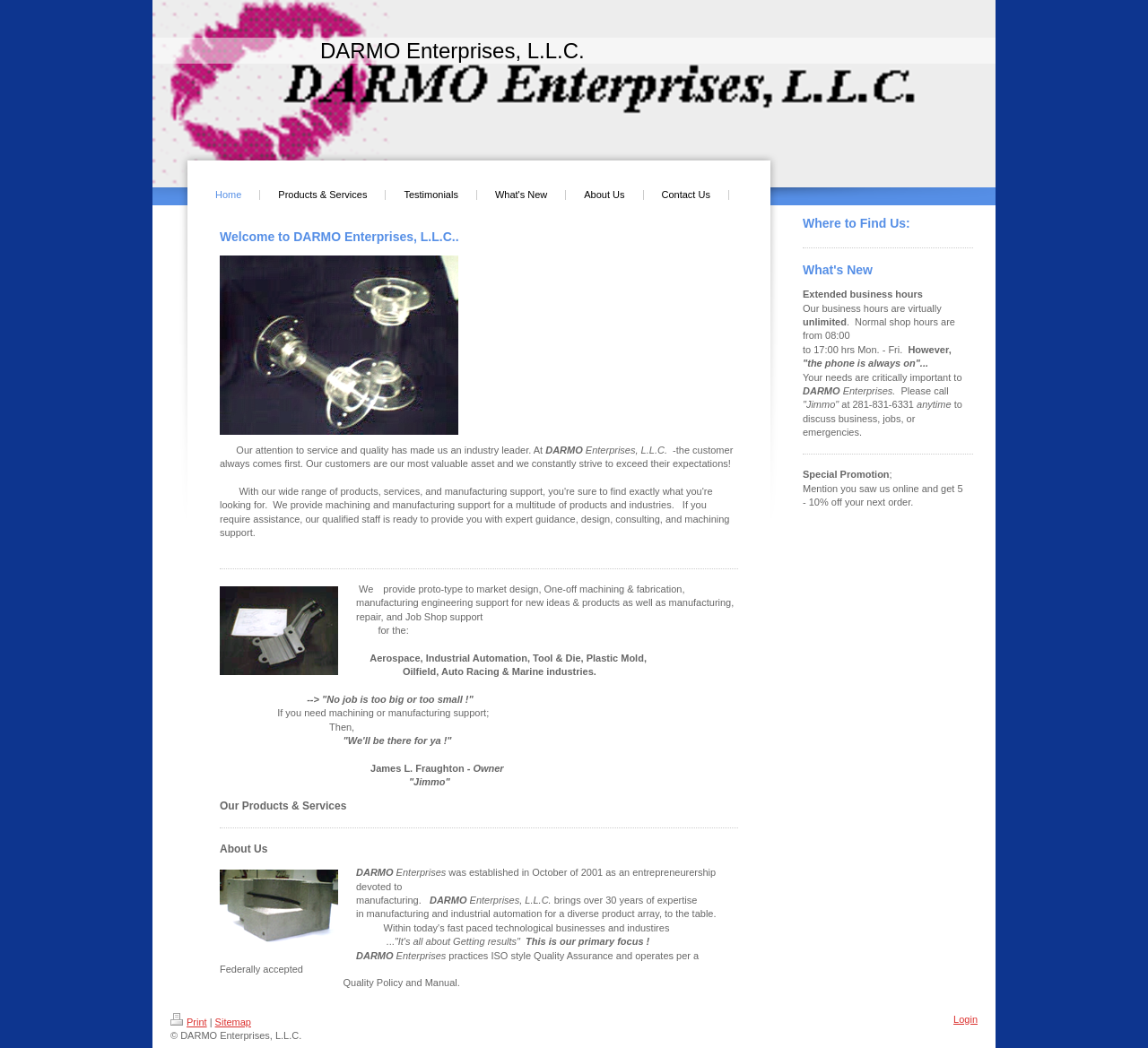Determine the bounding box for the UI element as described: "Contact Us". The coordinates should be represented as four float numbers between 0 and 1, formatted as [left, top, right, bottom].

[0.561, 0.181, 0.635, 0.191]